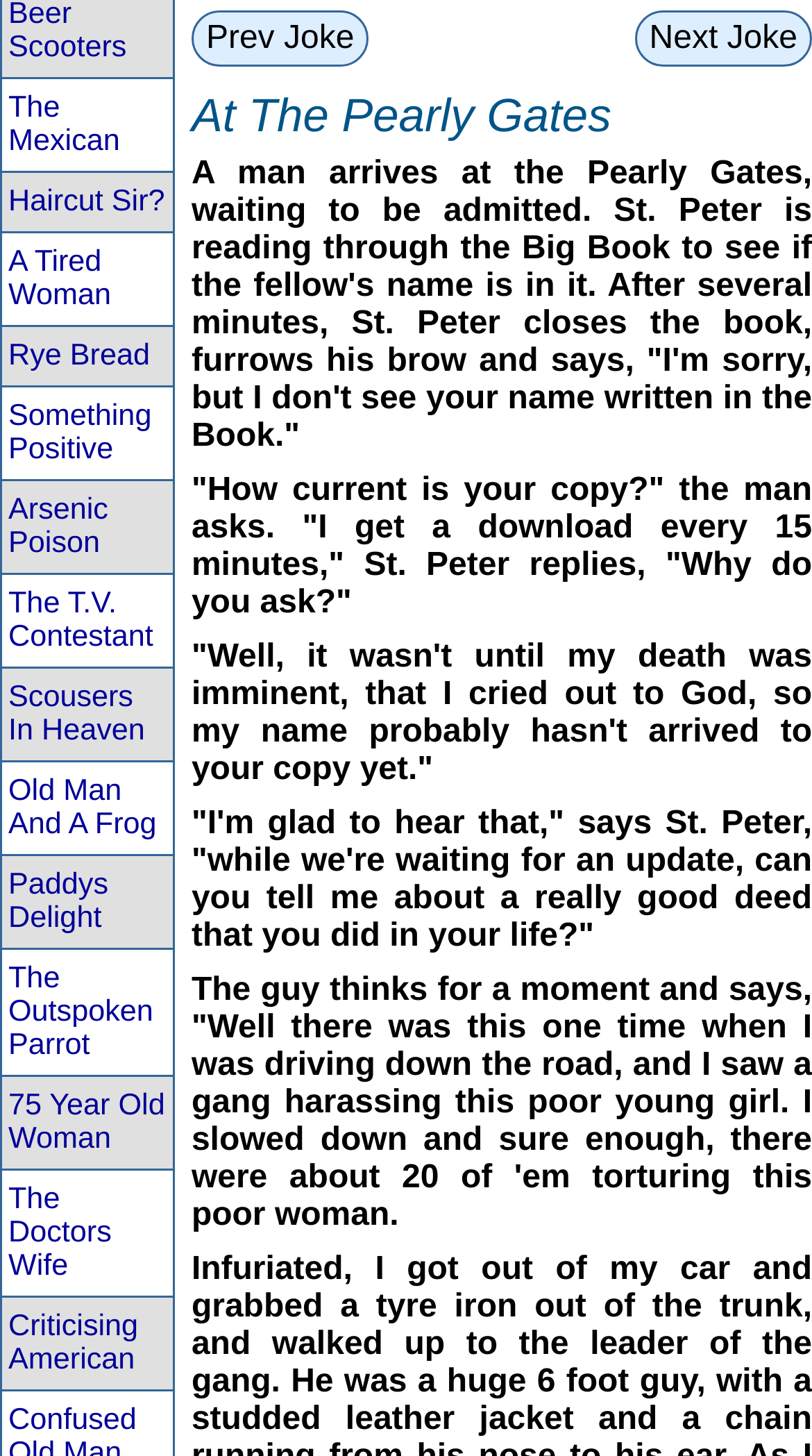Highlight the bounding box of the UI element that corresponds to this description: "Old Man And A Frog".

[0.003, 0.524, 0.213, 0.587]